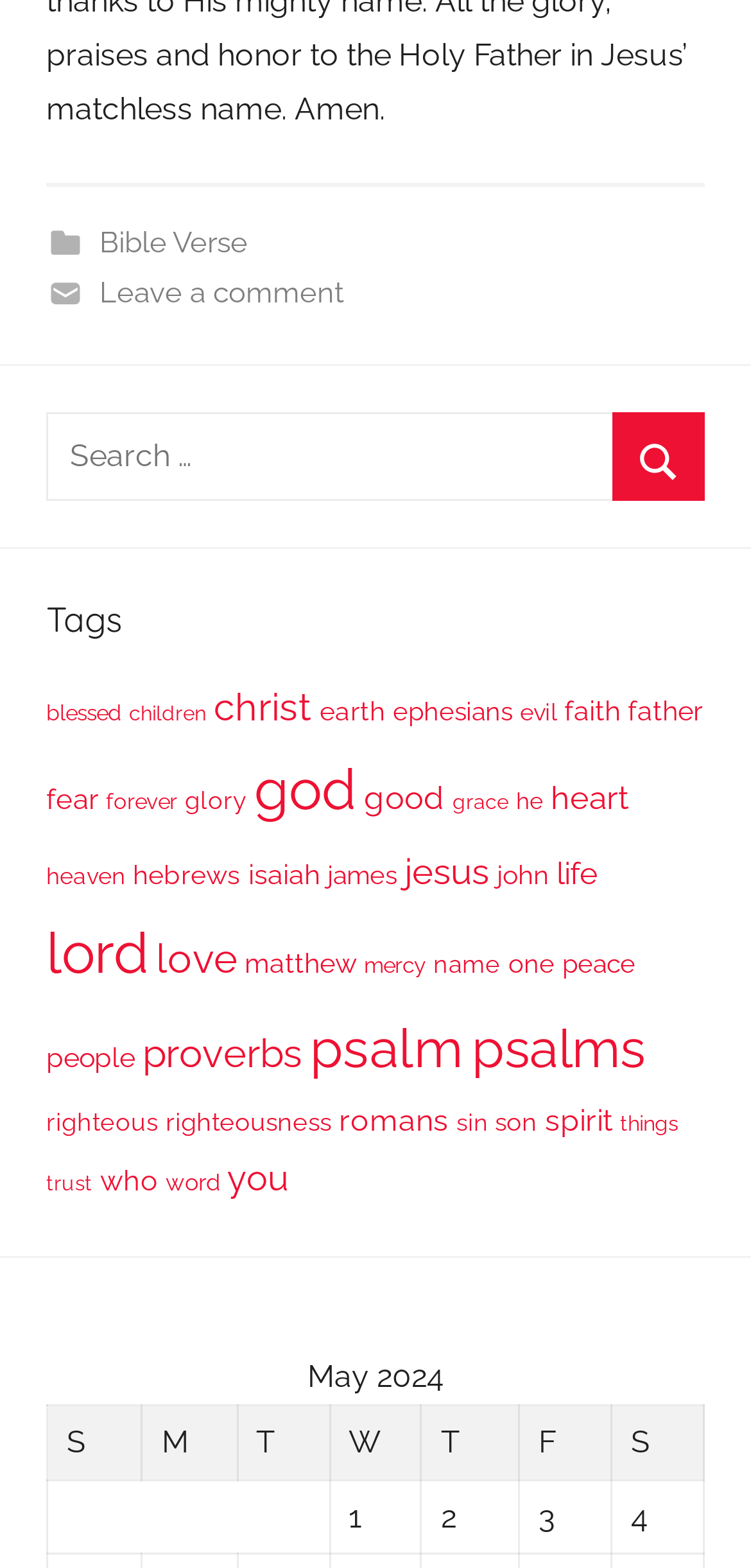Point out the bounding box coordinates of the section to click in order to follow this instruction: "View the 'jesus' category".

[0.538, 0.542, 0.651, 0.569]